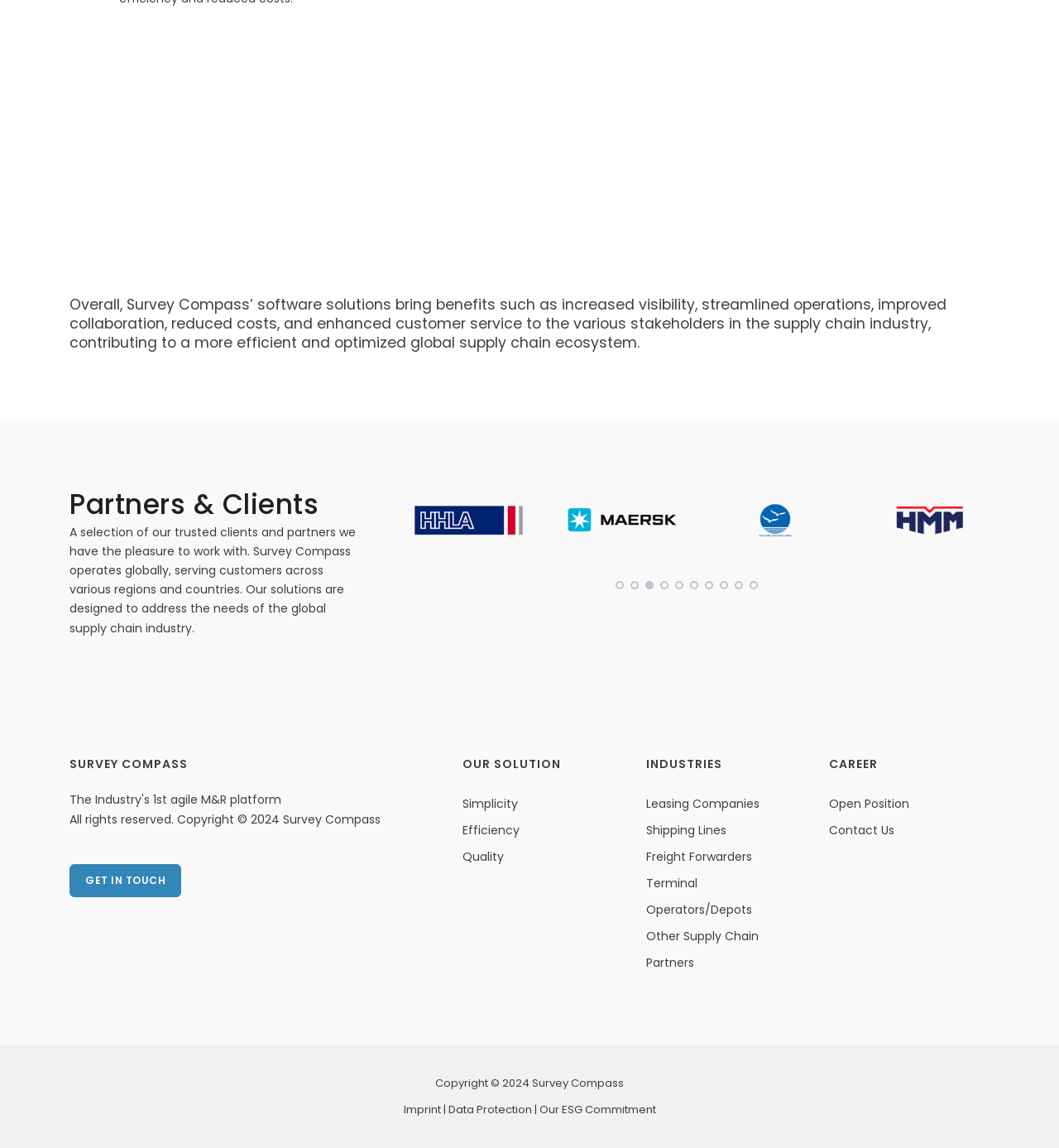Kindly determine the bounding box coordinates of the area that needs to be clicked to fulfill this instruction: "Click the 'Previous' button".

[0.362, 0.437, 0.394, 0.465]